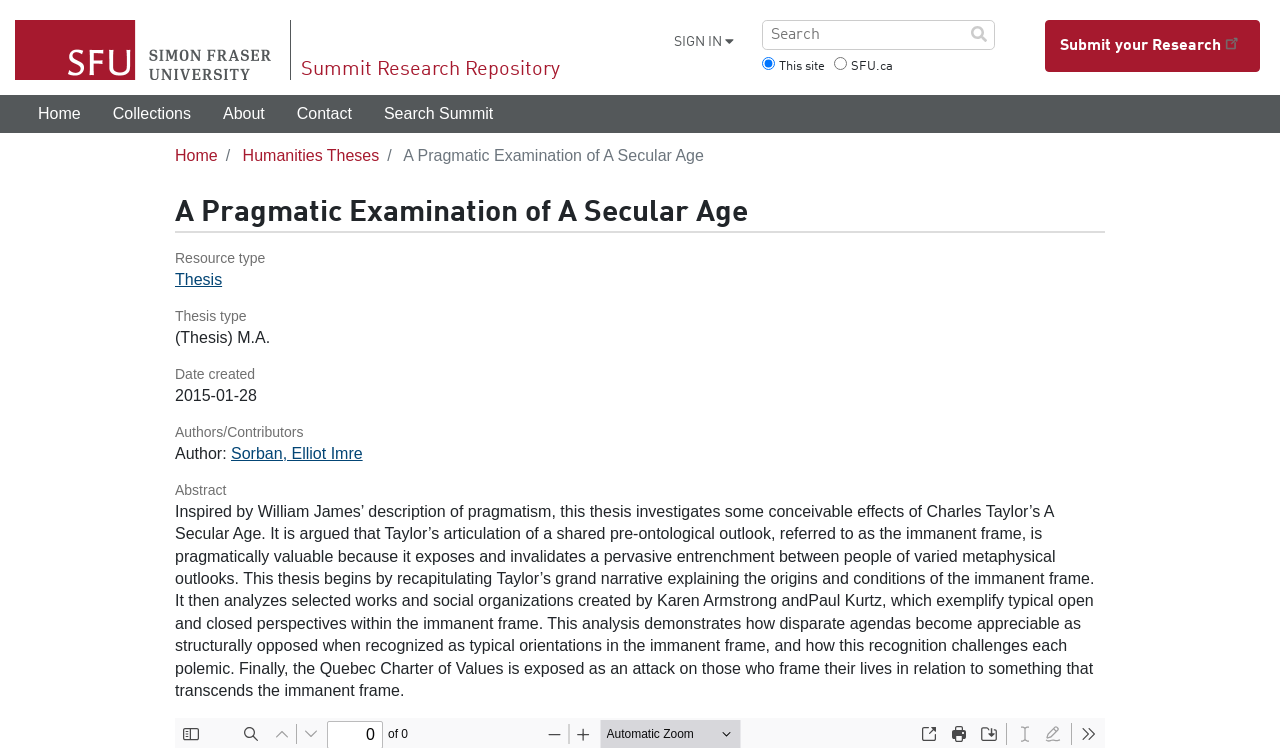Reply to the question with a brief word or phrase: What is the type of this research?

Thesis